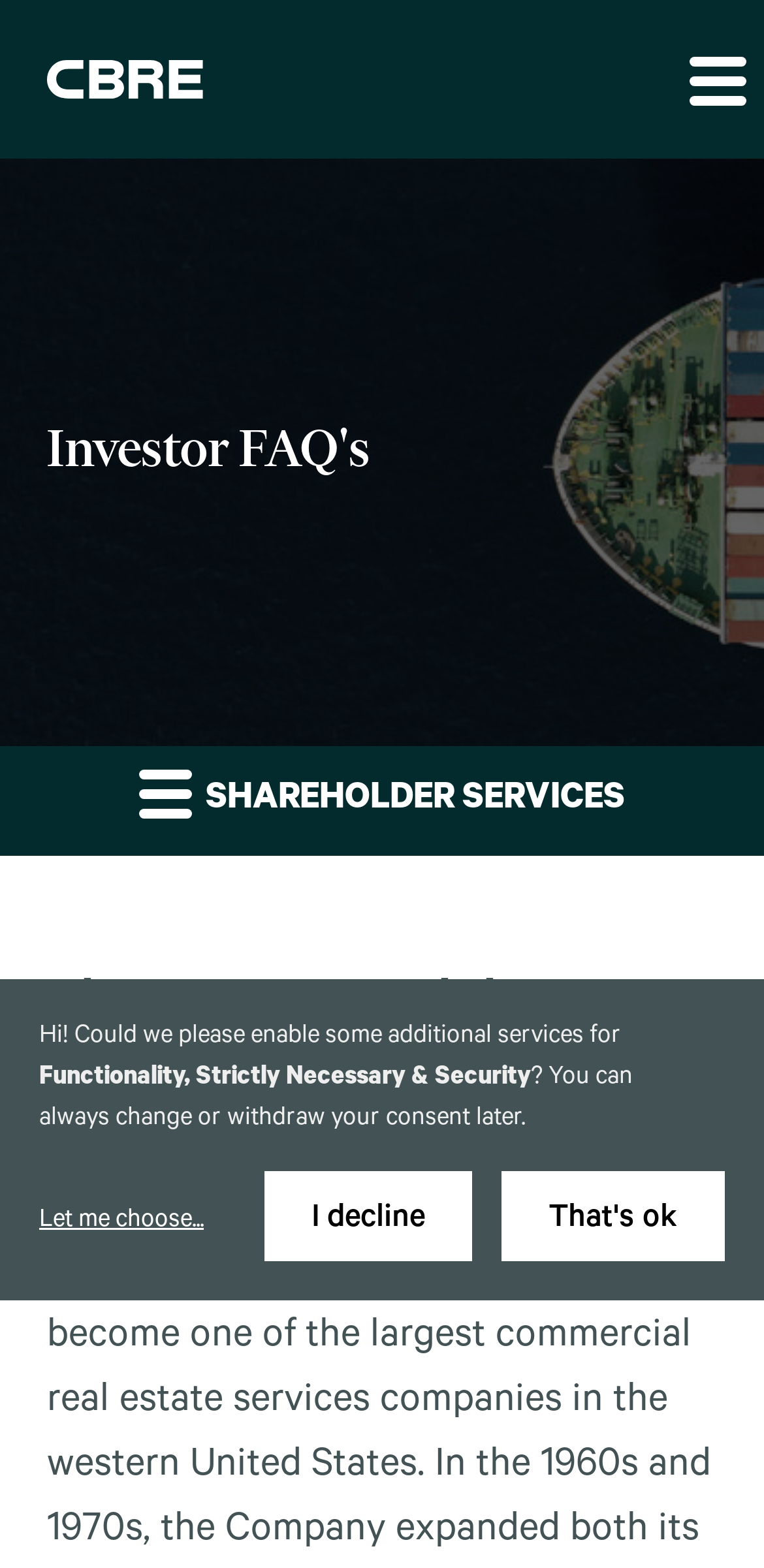Determine the bounding box coordinates of the UI element described by: "Skip to main content".

[0.0, 0.0, 0.674, 0.066]